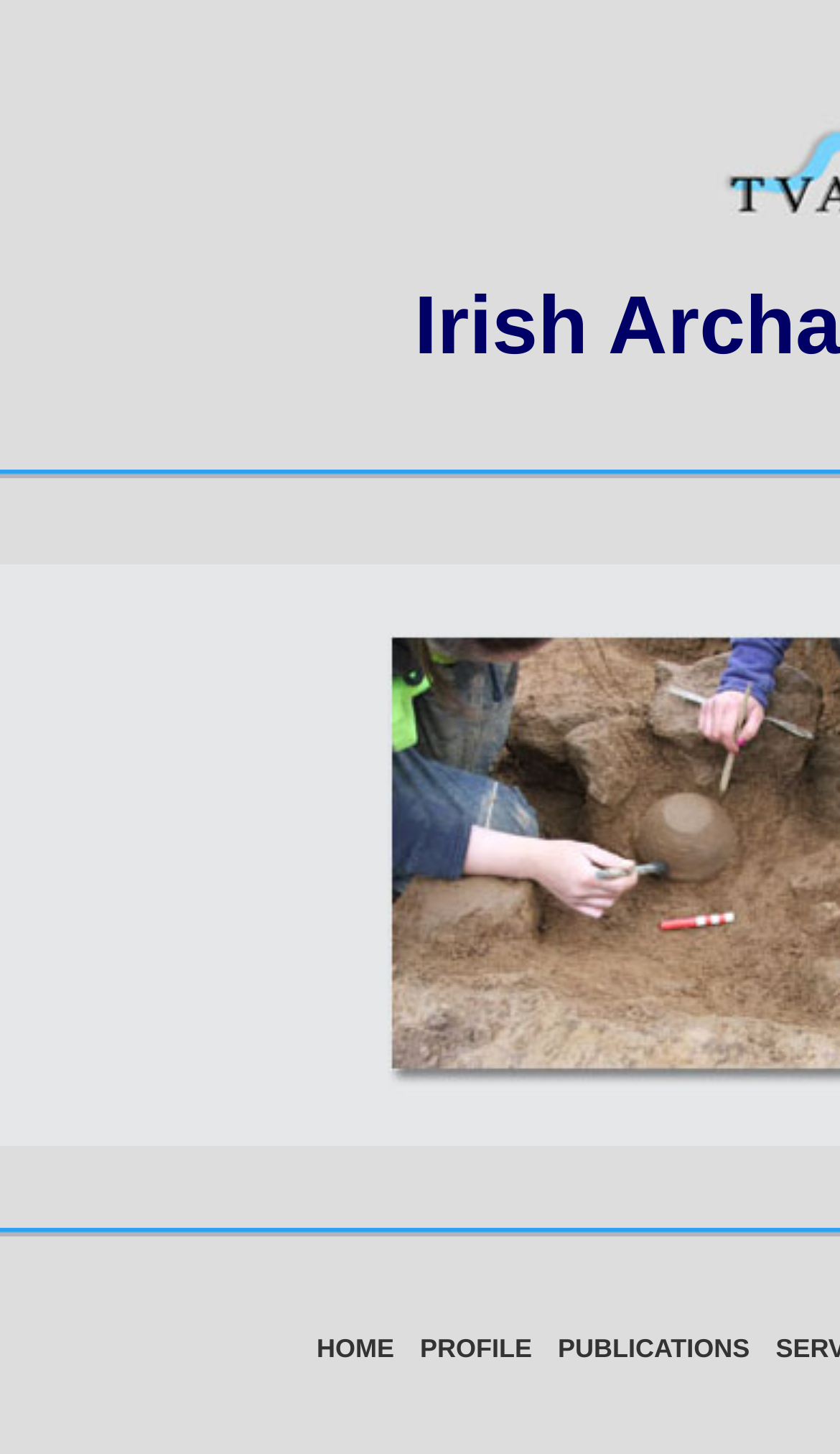Determine the primary headline of the webpage.

M11 Gorey to Enniscorthy Road Scheme